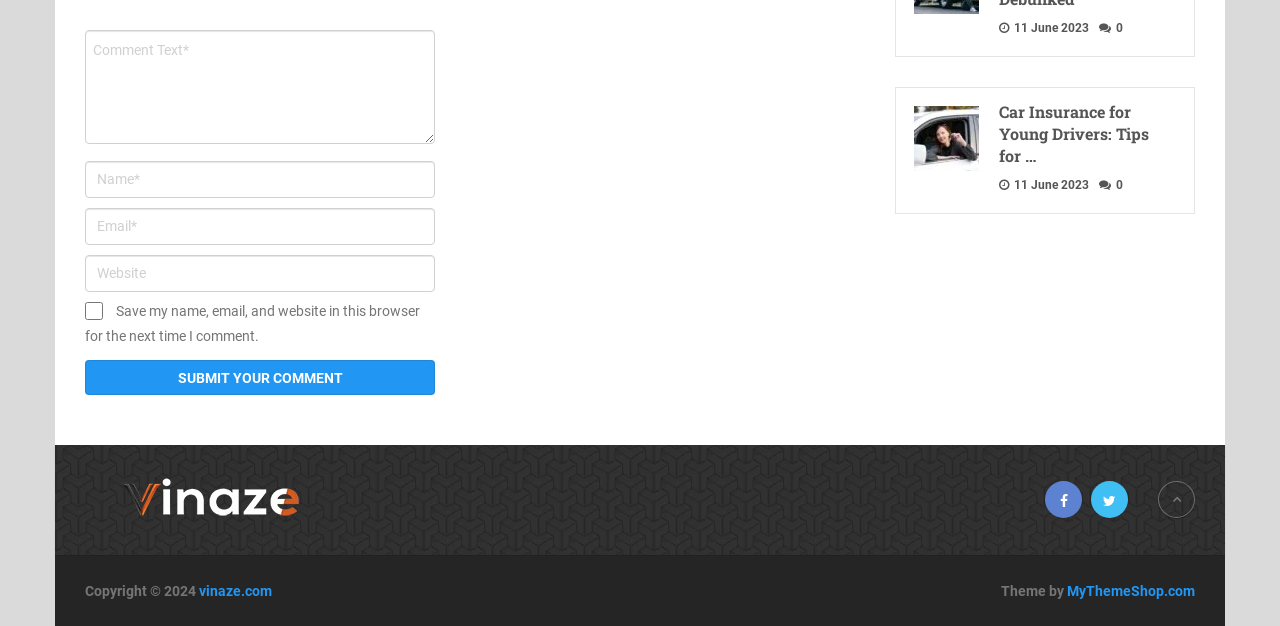Please identify the coordinates of the bounding box that should be clicked to fulfill this instruction: "Check the save my name checkbox".

[0.066, 0.482, 0.08, 0.511]